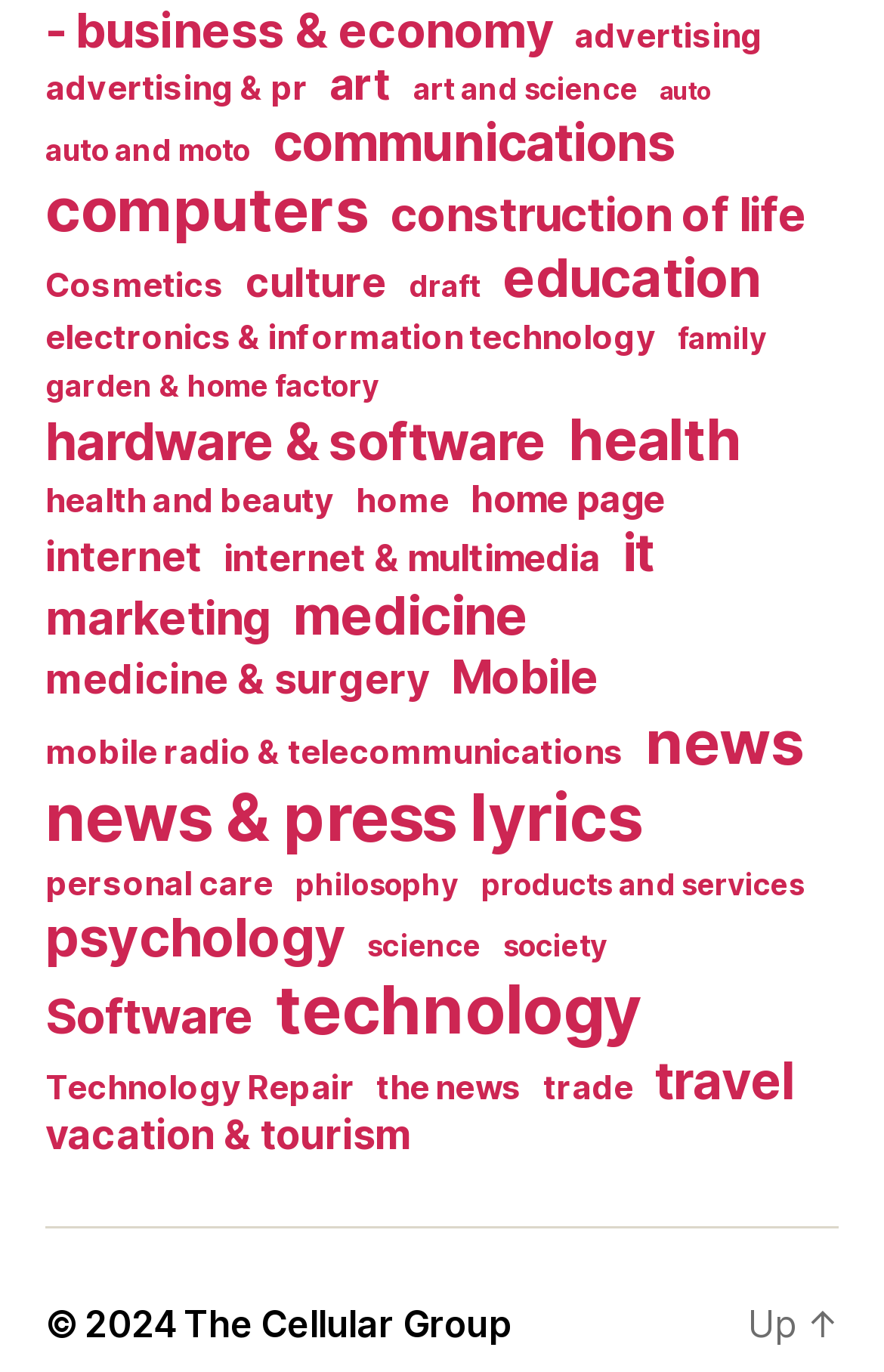Please identify the bounding box coordinates of the element I need to click to follow this instruction: "Click on the 'business & economy' link".

[0.051, 0.0, 0.625, 0.043]